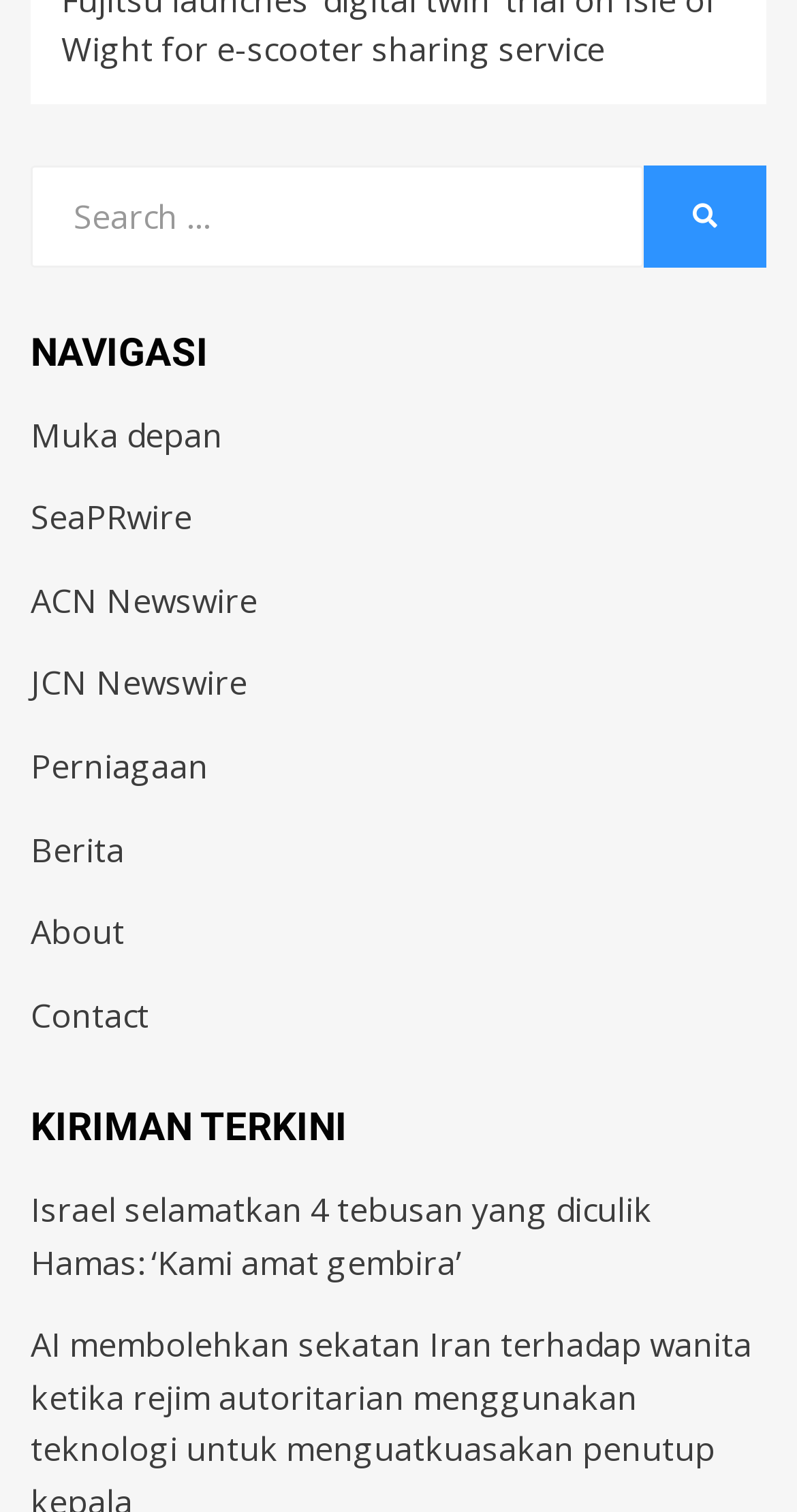Give a one-word or short-phrase answer to the following question: 
What is the title of the latest news section?

KIRIMAN TERKINI